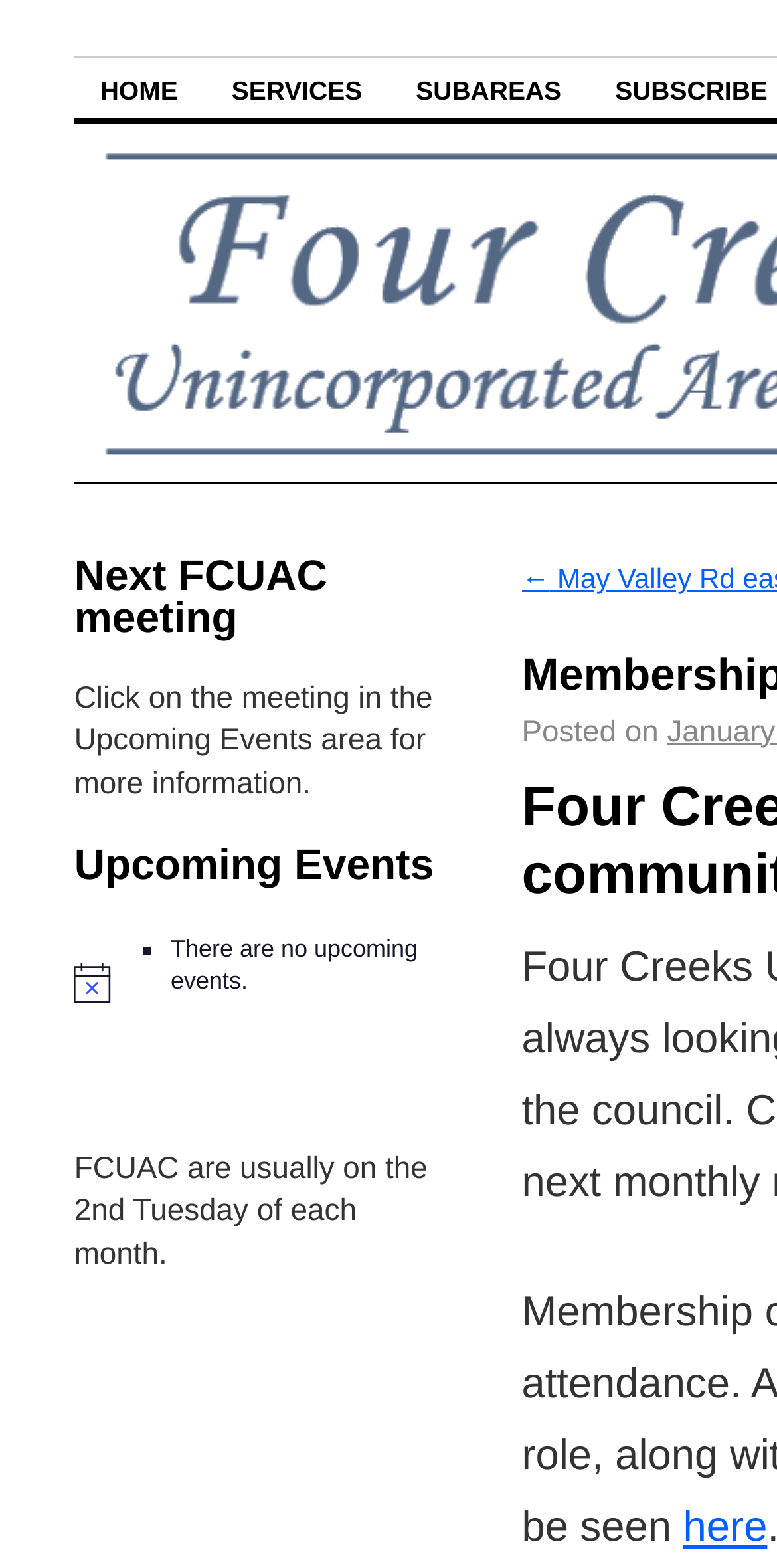Utilize the details in the image to give a detailed response to the question: What is the relationship between the 'Upcoming Events' section and the 'Next FCUAC meeting' section?

The 'Upcoming Events' section and the 'Next FCUAC meeting' section are located near each other on the webpage, suggesting they are related. The 'Next FCUAC meeting' section likely provides more information about the upcoming events listed in the 'Upcoming Events' section.